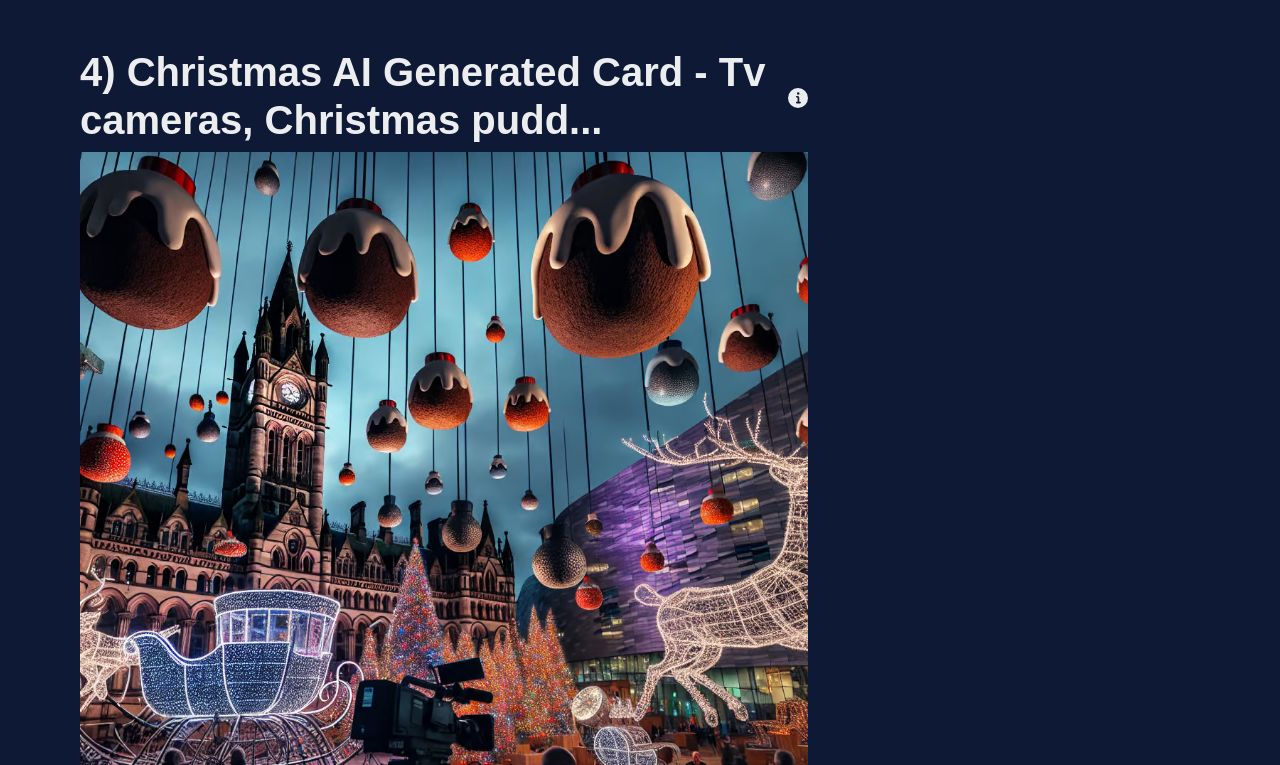Determine the webpage's heading and output its text content.

4) Christmas AI Generated Card - Tv cameras, Christmas pudd...